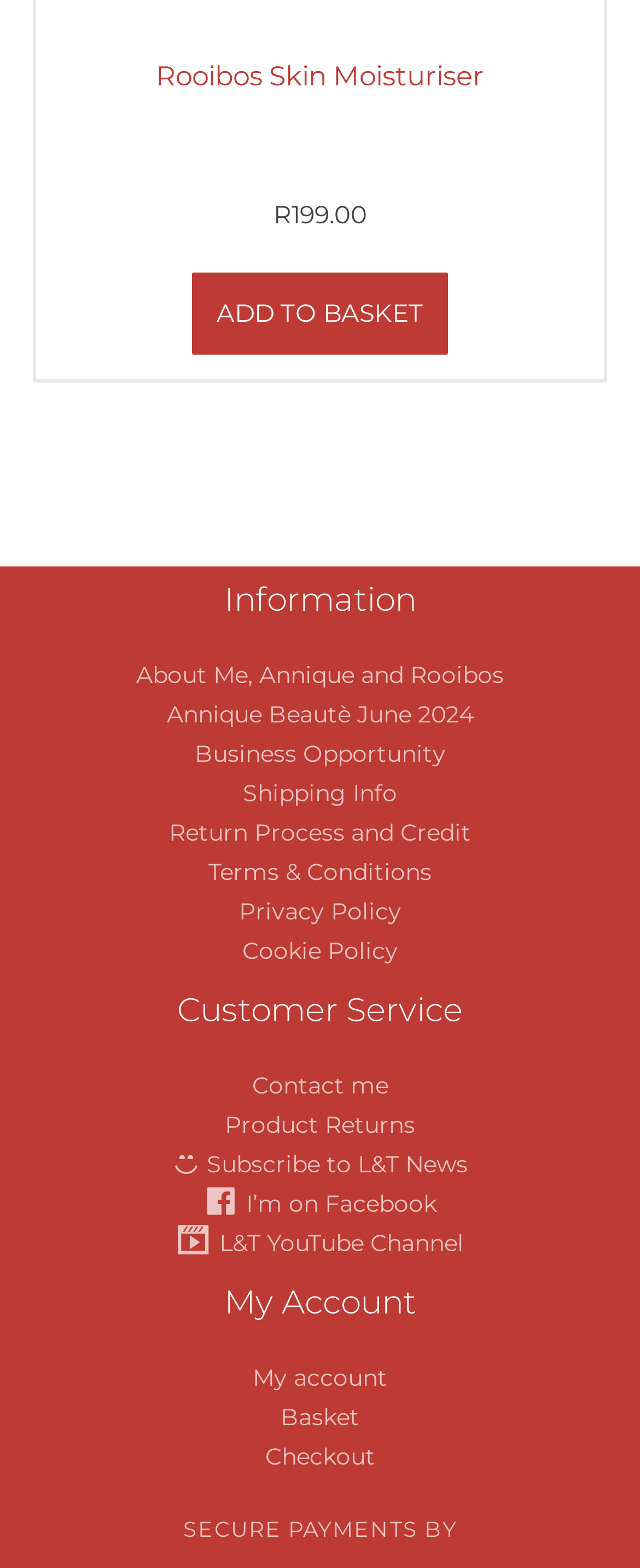What is the last link under the 'Customer Service' heading?
Utilize the information in the image to give a detailed answer to the question.

The 'Customer Service' heading is located at the bottom of the webpage, and the last link underneath it is 'L&T YouTube Channel', which is located at the bottom-right corner of the webpage.